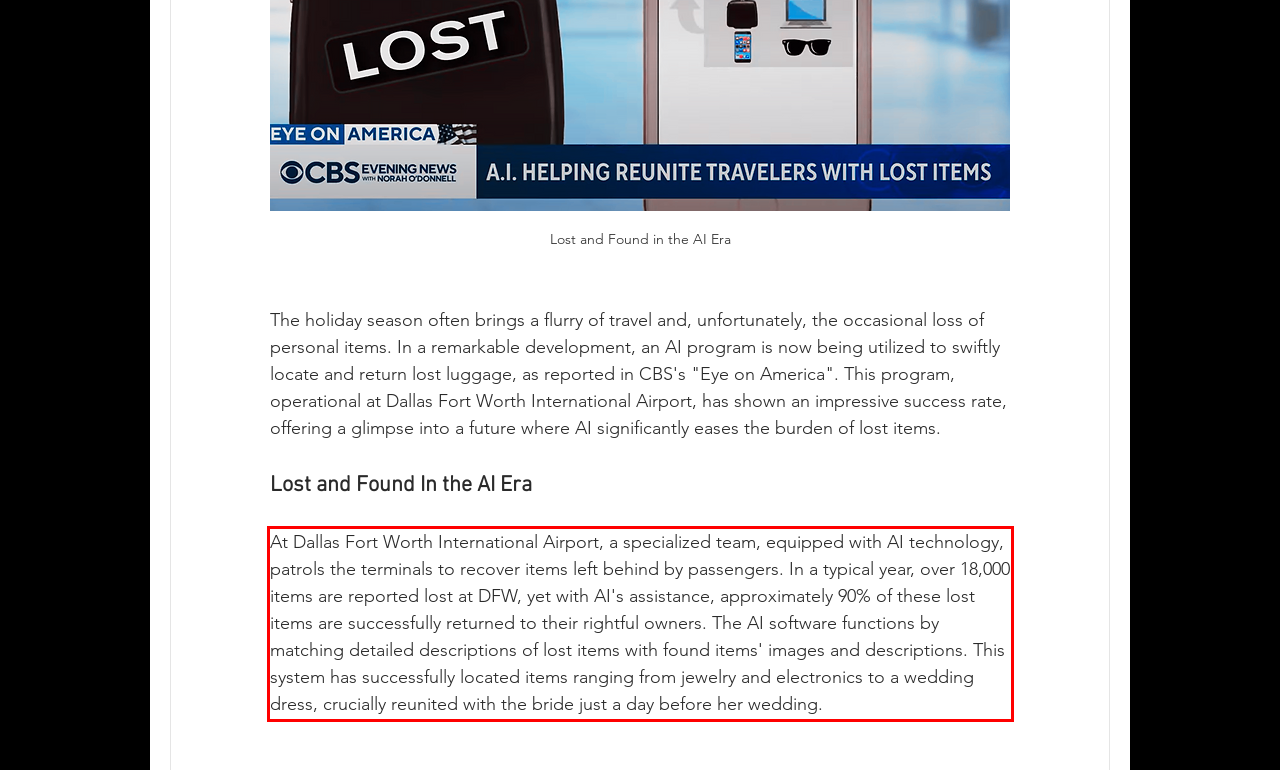Given the screenshot of the webpage, identify the red bounding box, and recognize the text content inside that red bounding box.

At Dallas Fort Worth International Airport, a specialized team, equipped with AI technology, patrols the terminals to recover items left behind by passengers. In a typical year, over 18,000 items are reported lost at DFW, yet with AI's assistance, approximately 90% of these lost items are successfully returned to their rightful owners. The AI software functions by matching detailed descriptions of lost items with found items' images and descriptions. This system has successfully located items ranging from jewelry and electronics to a wedding dress, crucially reunited with the bride just a day before her wedding.